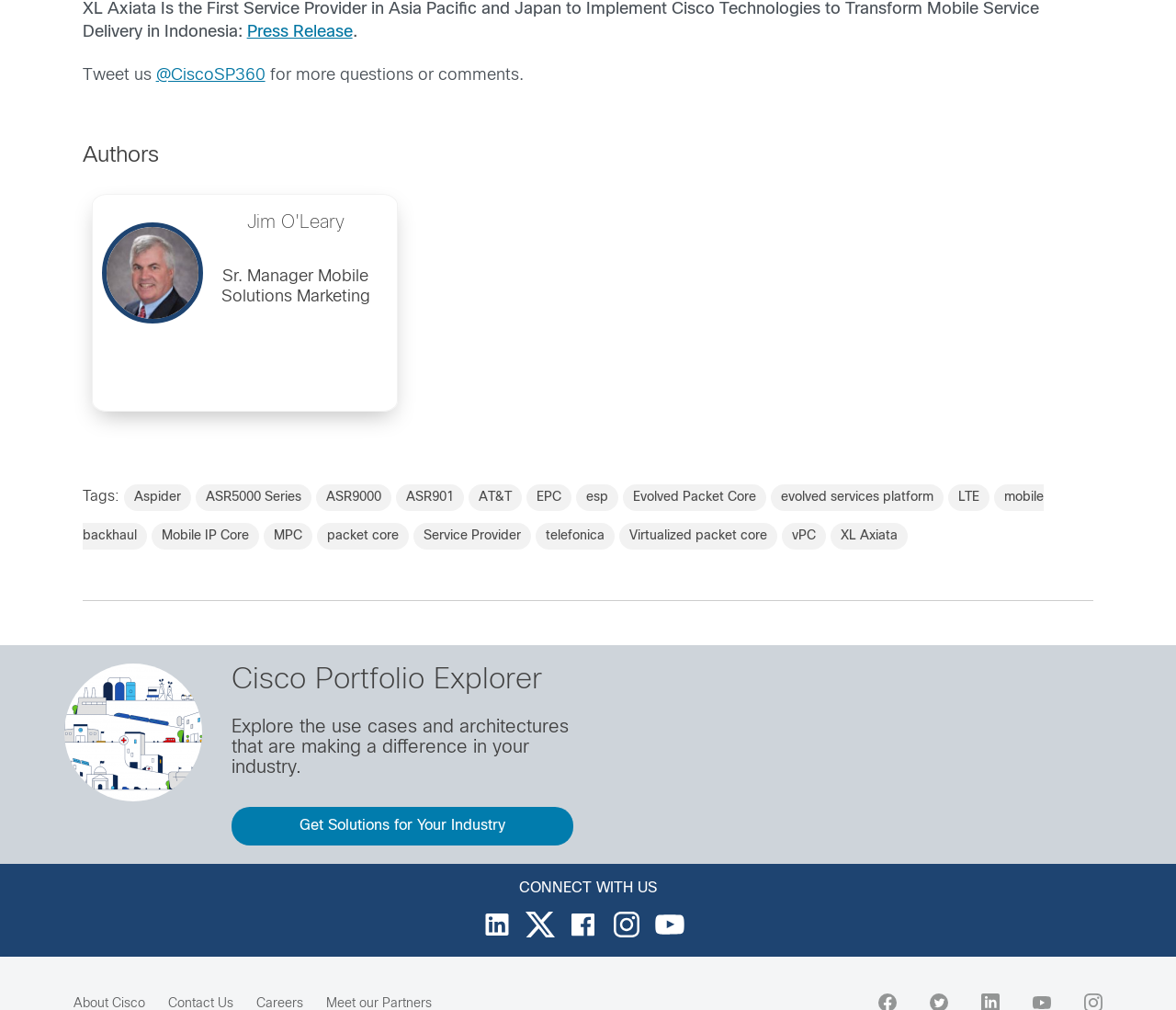Identify the bounding box coordinates for the region to click in order to carry out this instruction: "View the author's profile". Provide the coordinates using four float numbers between 0 and 1, formatted as [left, top, right, bottom].

[0.079, 0.221, 0.18, 0.321]